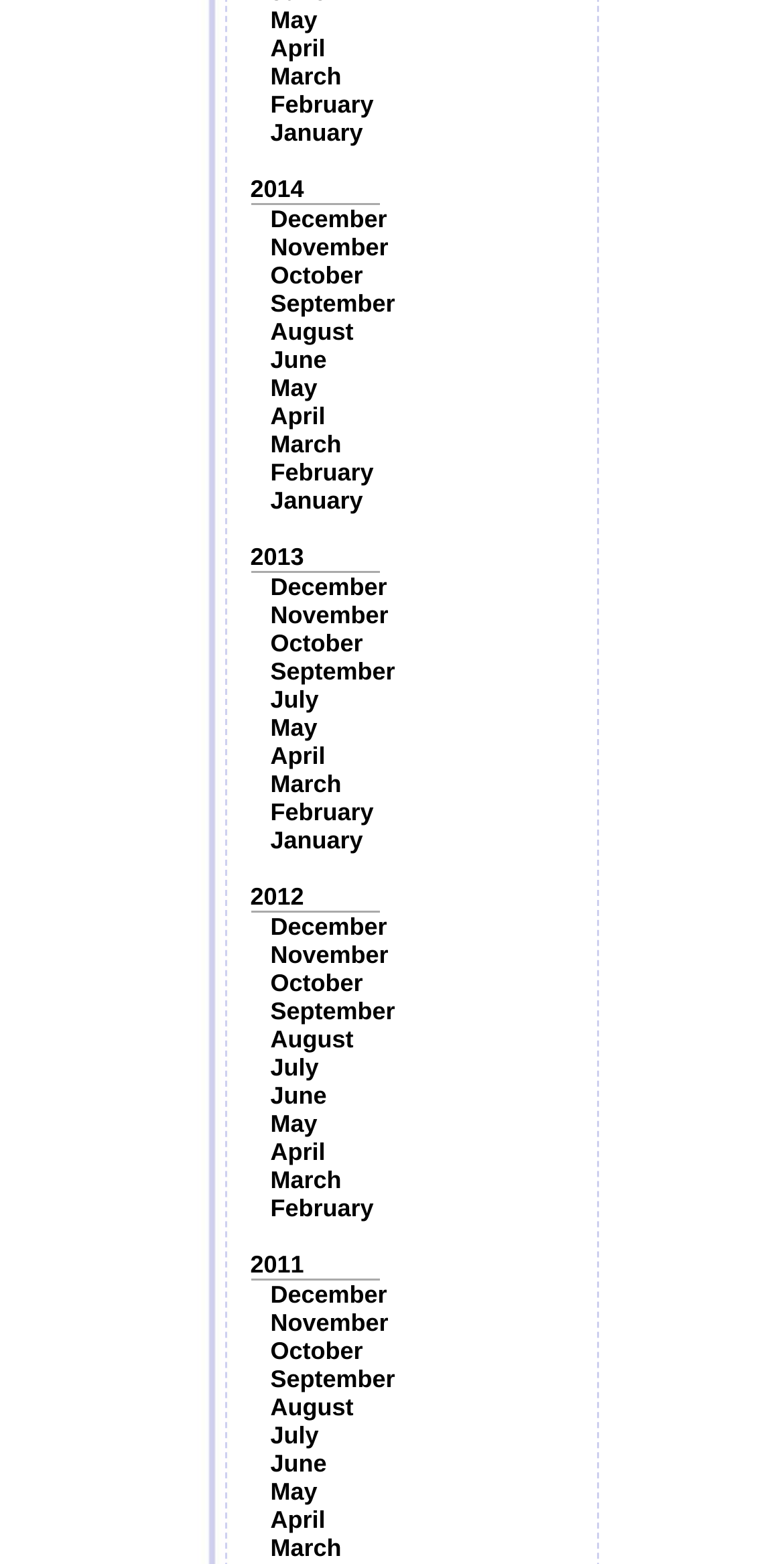Please identify the bounding box coordinates for the region that you need to click to follow this instruction: "Browse 2012".

[0.319, 0.564, 0.388, 0.582]